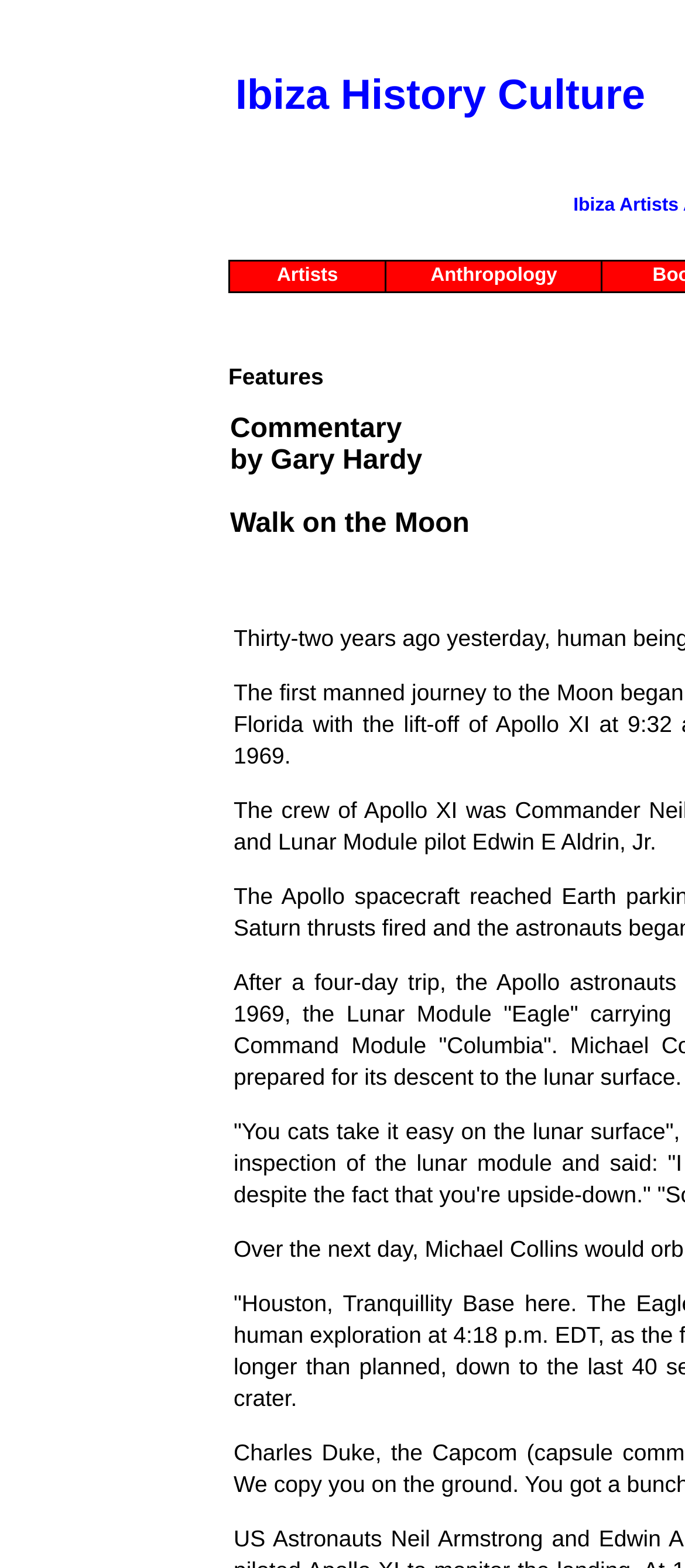Extract the main title from the webpage and generate its text.

Ibiza History Culture